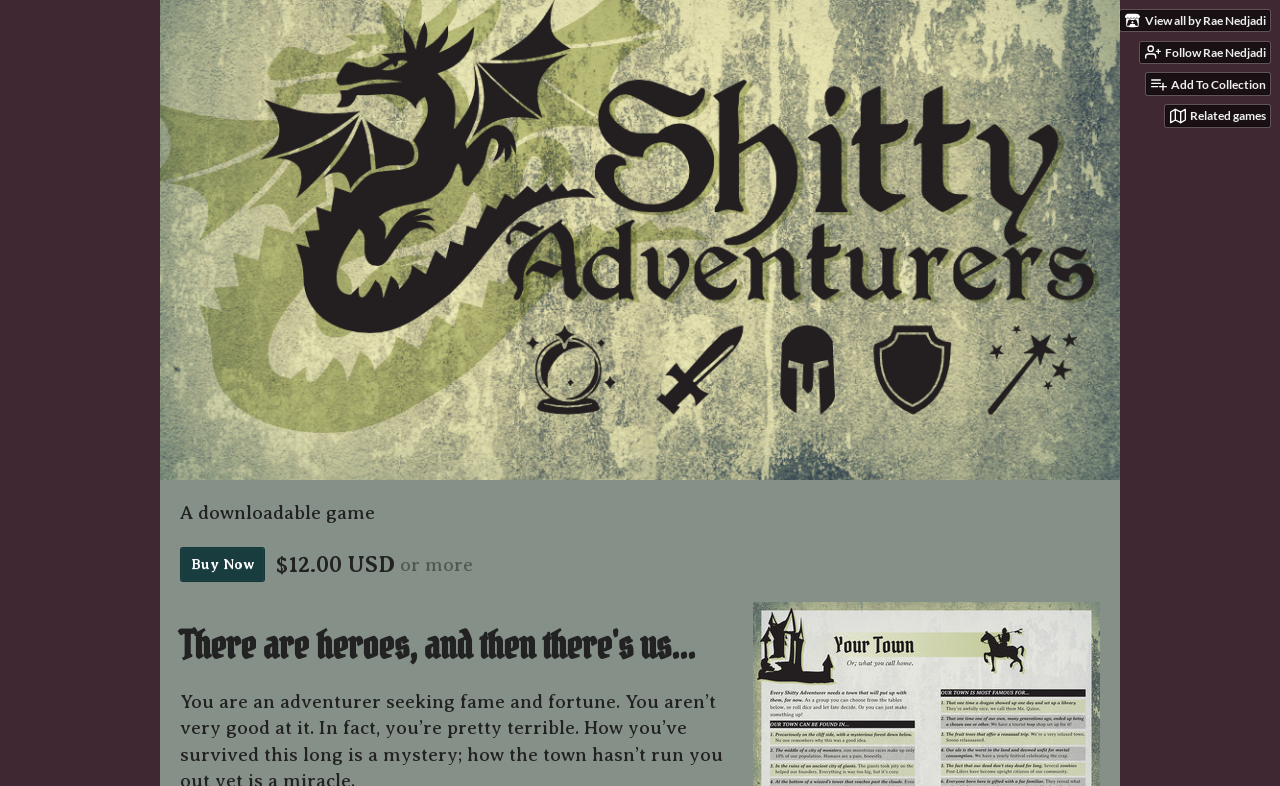What is the name of the game?
Carefully analyze the image and provide a thorough answer to the question.

The name of the game can be found in the image element with bounding box coordinates [0.125, 0.0, 0.875, 0.611], which is prominently displayed on the webpage.